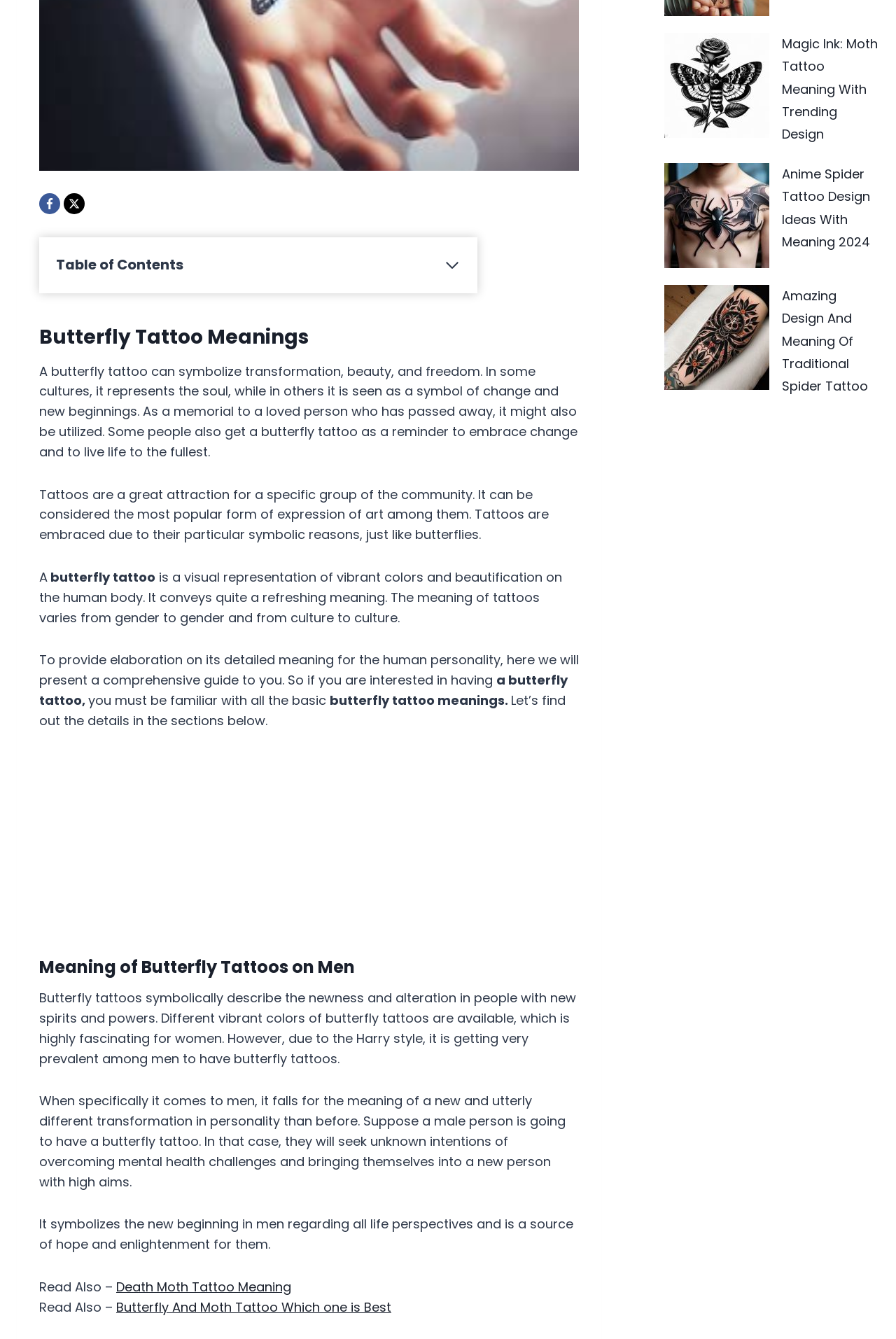Extract the bounding box coordinates of the UI element described by: "Half Butterfly Tattoo Meaning". The coordinates should include four float numbers ranging from 0 to 1, e.g., [left, top, right, bottom].

[0.091, 0.372, 0.295, 0.385]